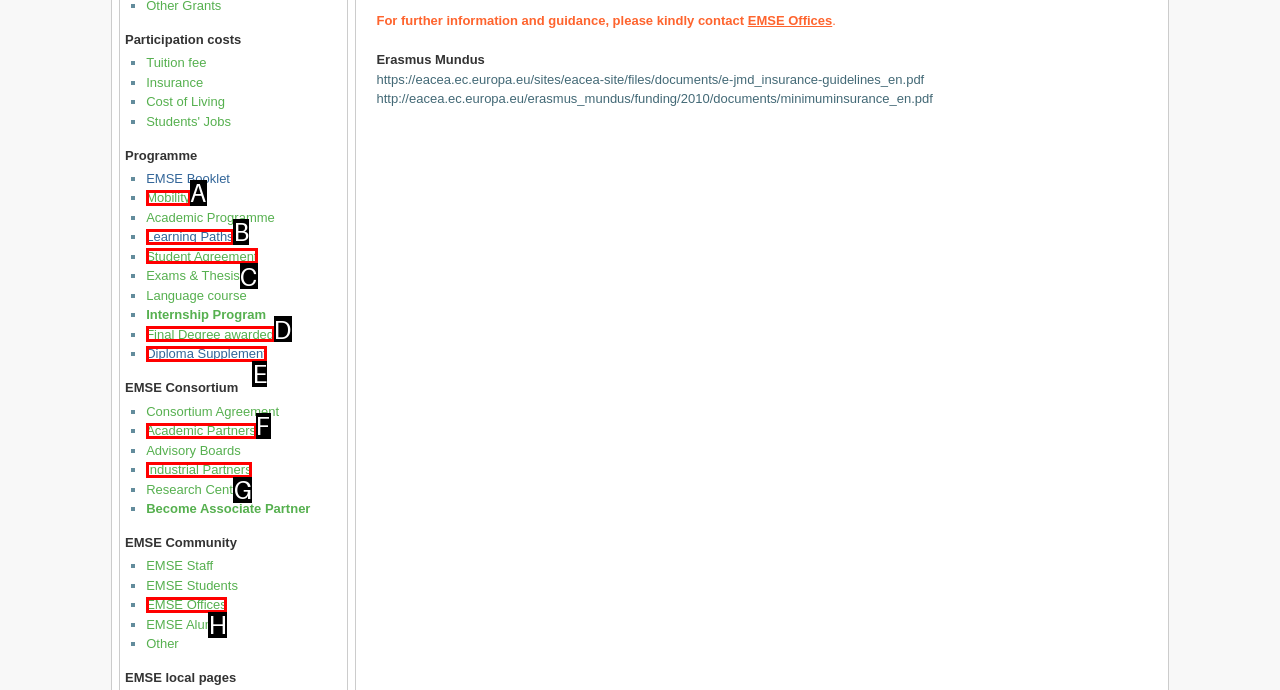Find the HTML element that matches the description: Mobility
Respond with the corresponding letter from the choices provided.

A